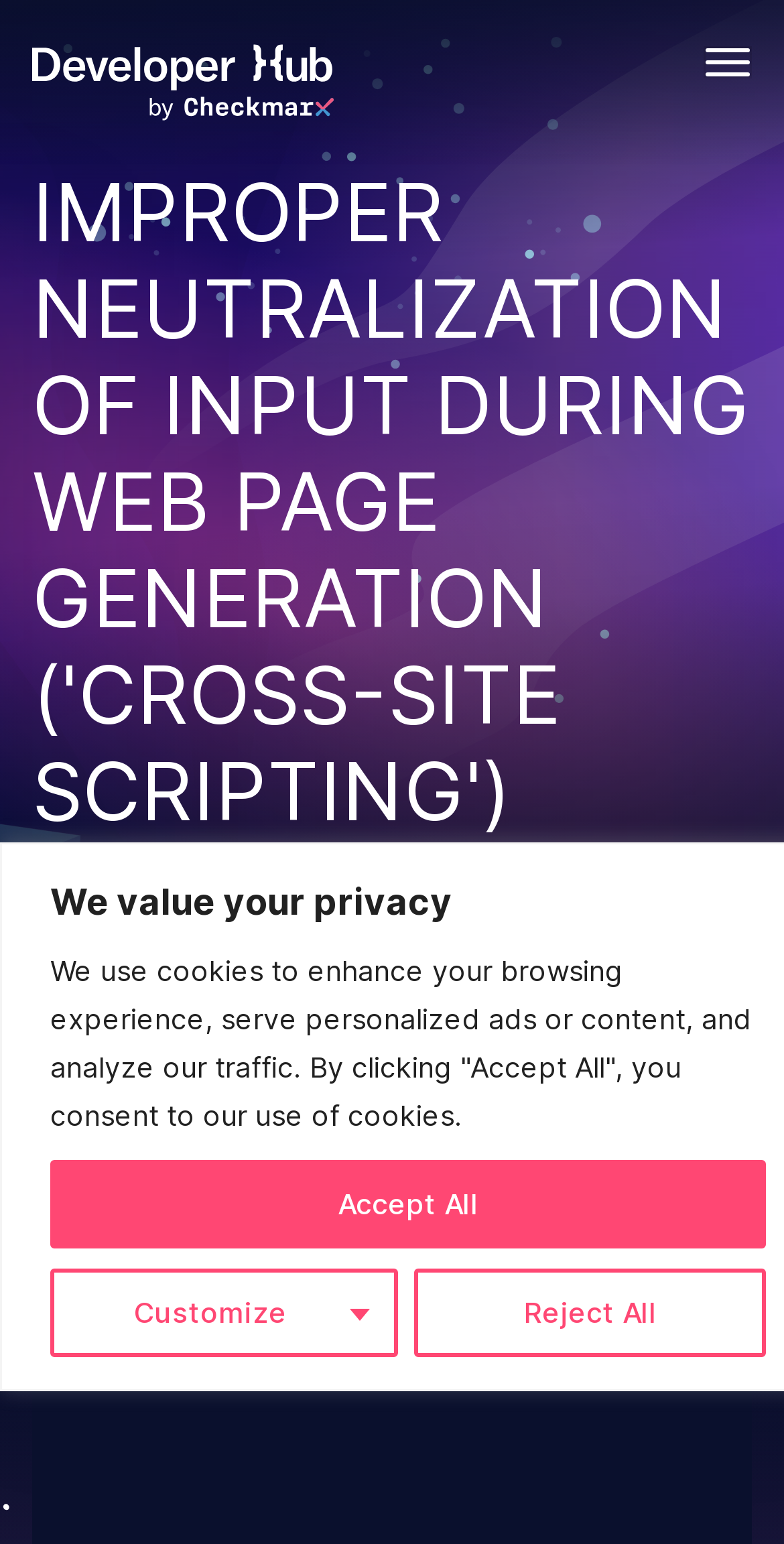Reply to the question with a single word or phrase:
What is the text of the first heading?

IMPROPER NEUTRALIZATION OF INPUT DURING WEB PAGE GENERATION ('CROSS-SITE SCRIPTING')